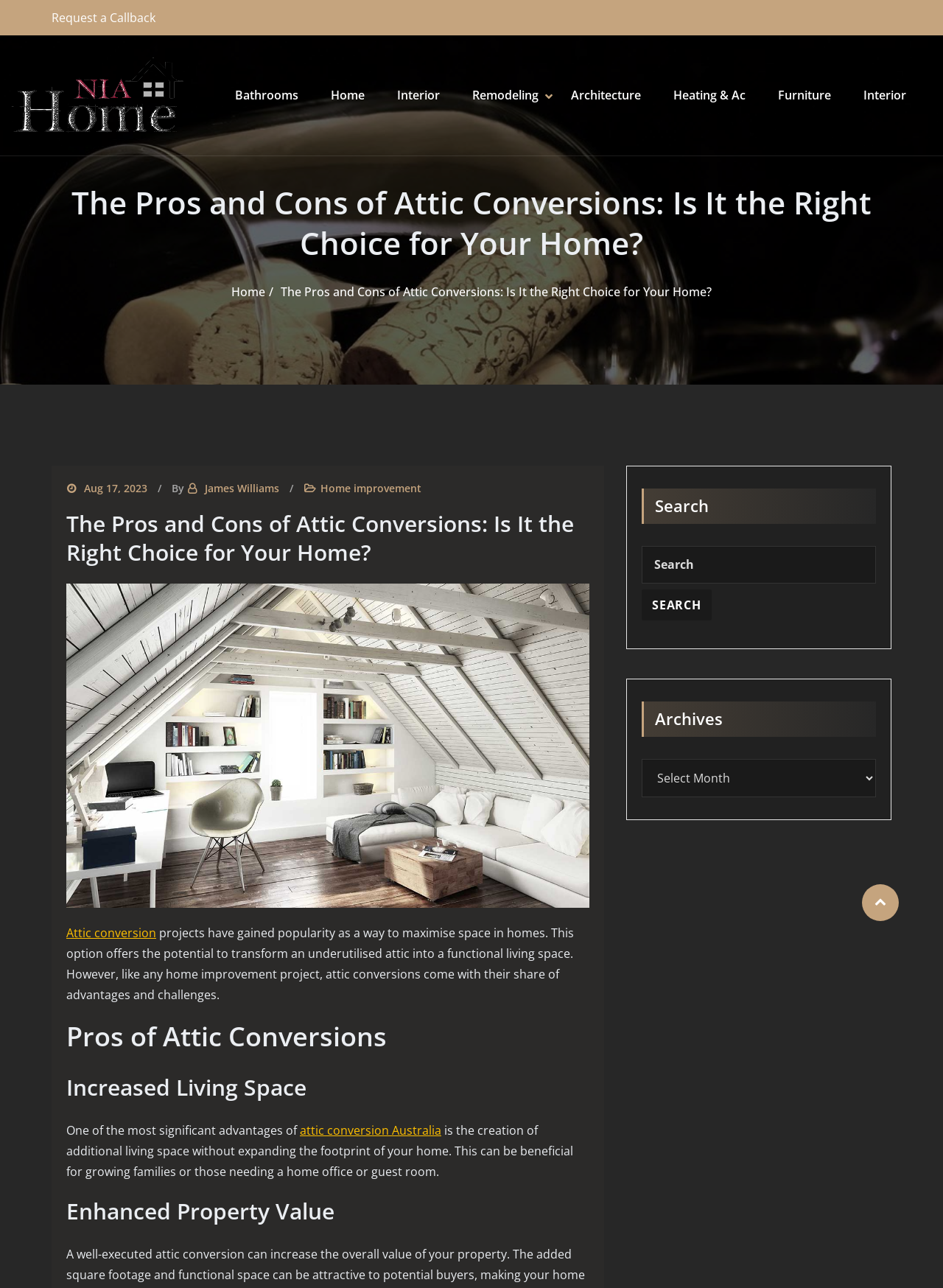What is the name of the website? Based on the image, give a response in one word or a short phrase.

Nia Home